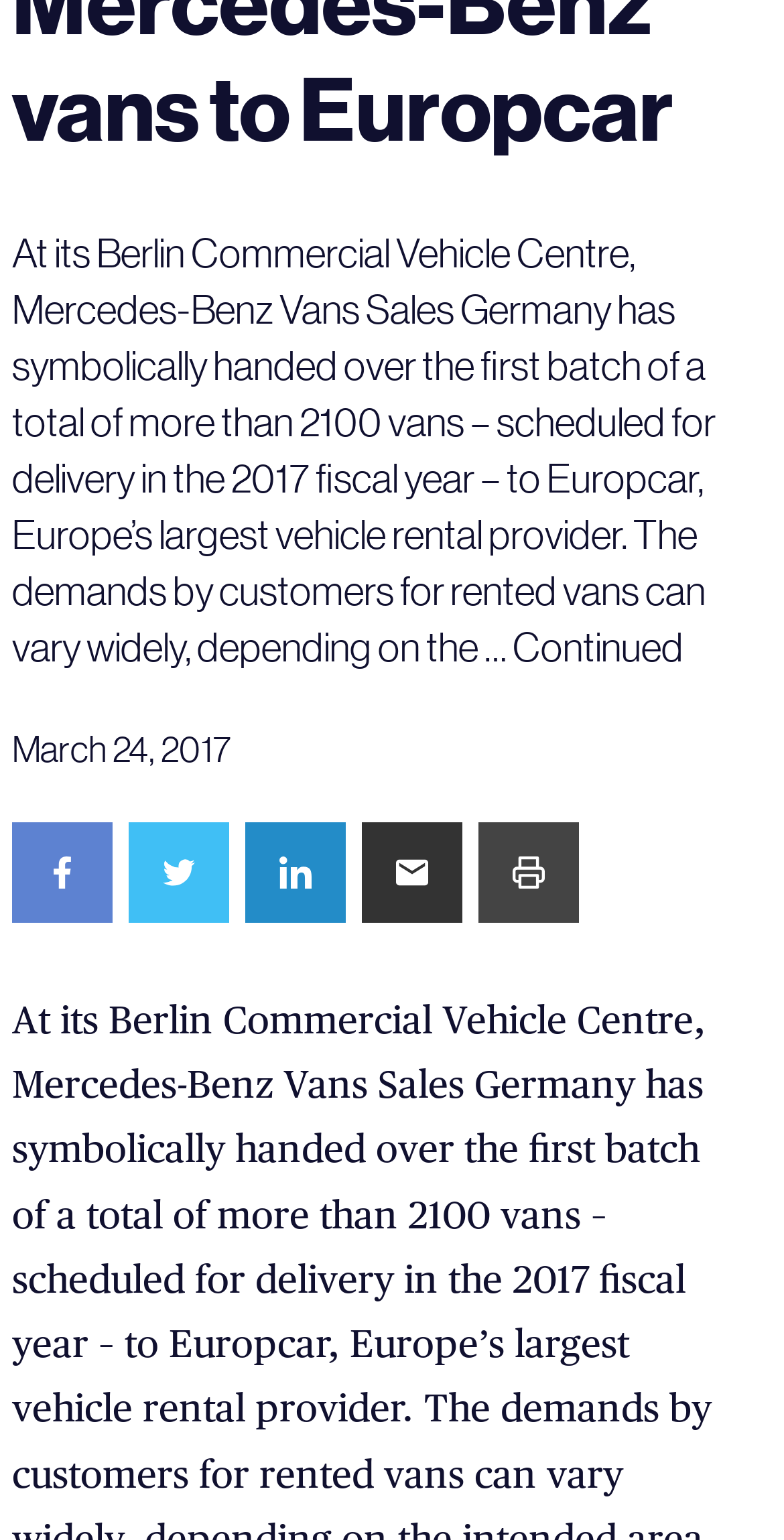When was the article published?
Based on the screenshot, respond with a single word or phrase.

March 24, 2017